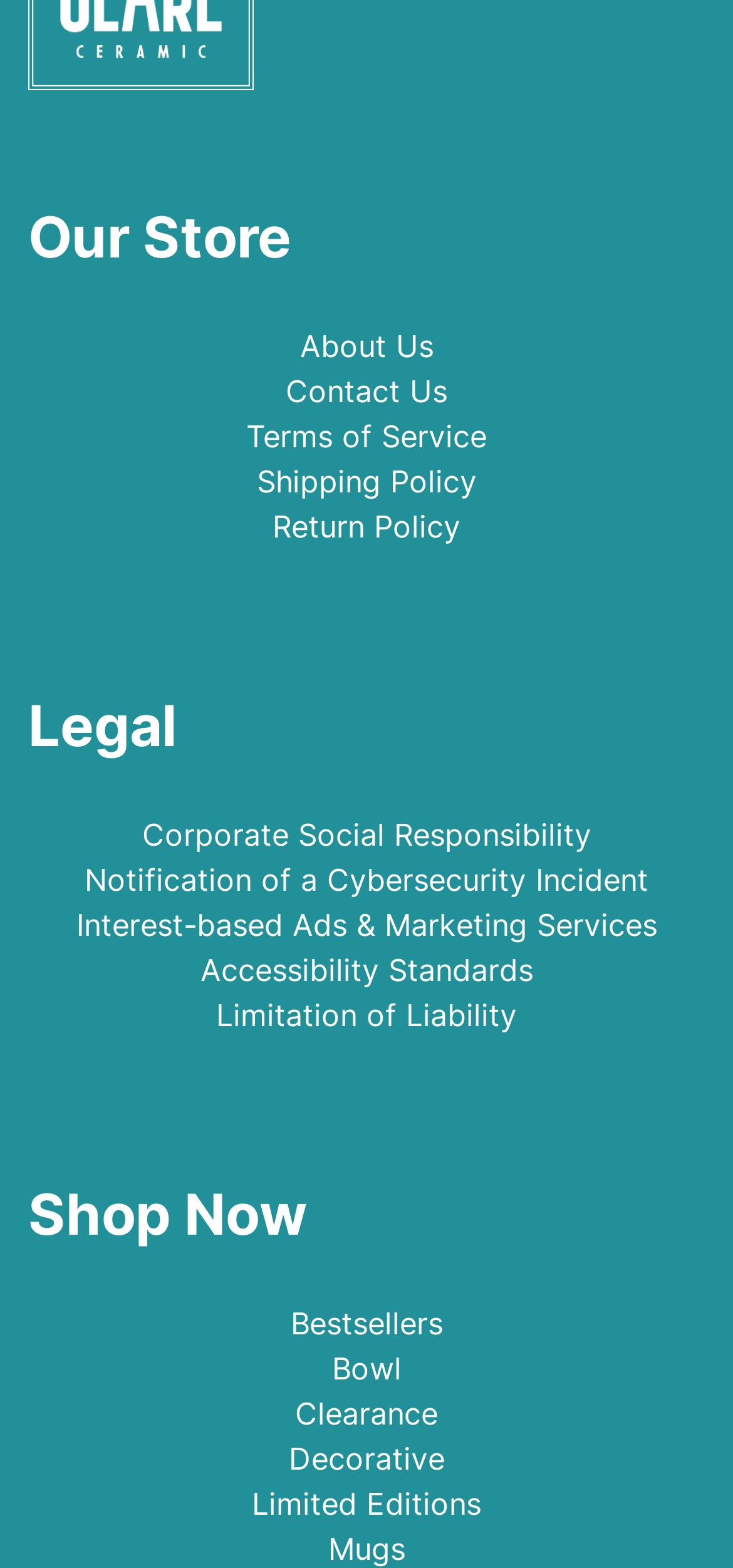What is the main category of the store?
Using the image, give a concise answer in the form of a single word or short phrase.

Shop